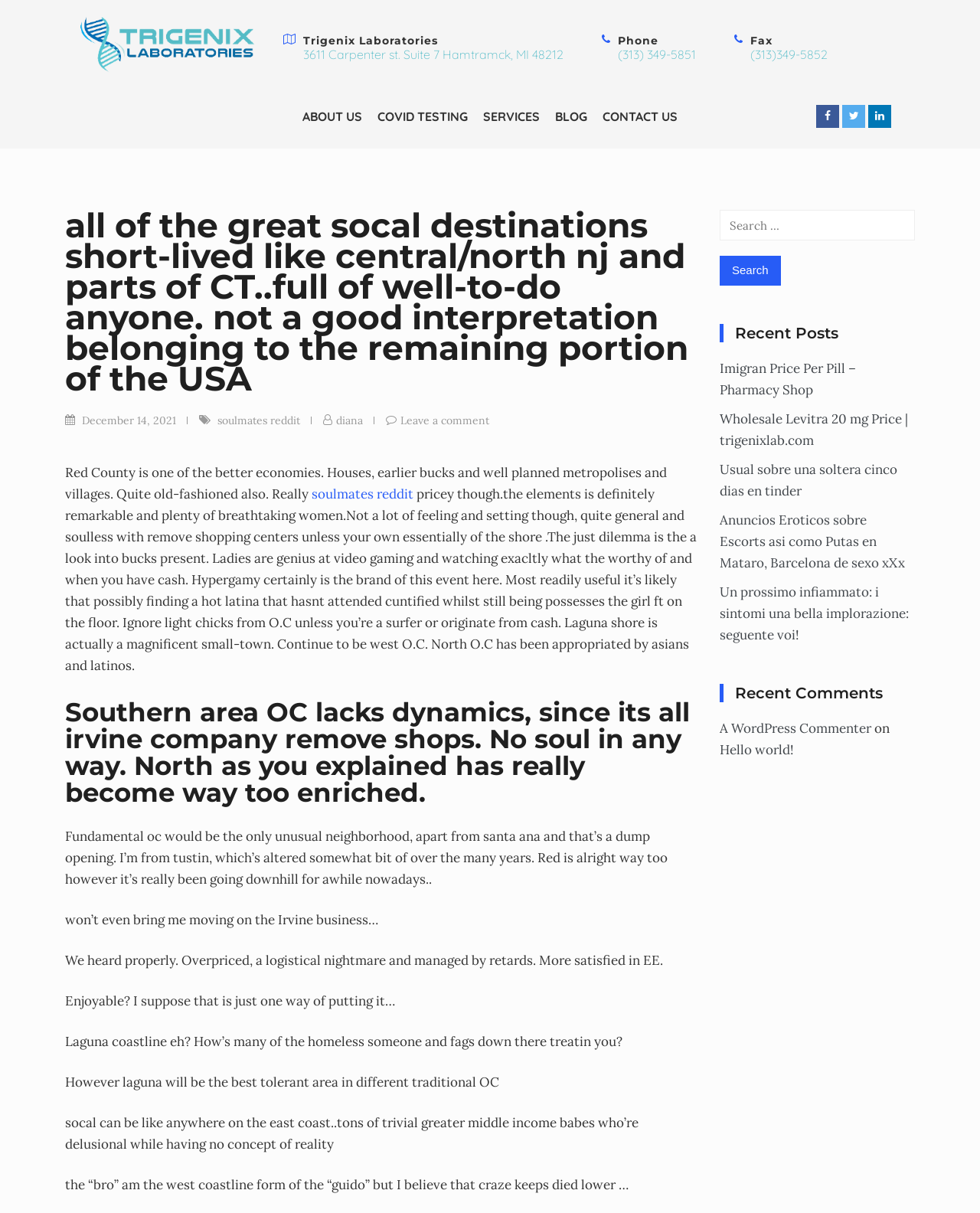Please identify the coordinates of the bounding box that should be clicked to fulfill this instruction: "Click on 'CONTACT US'".

[0.607, 0.082, 0.699, 0.11]